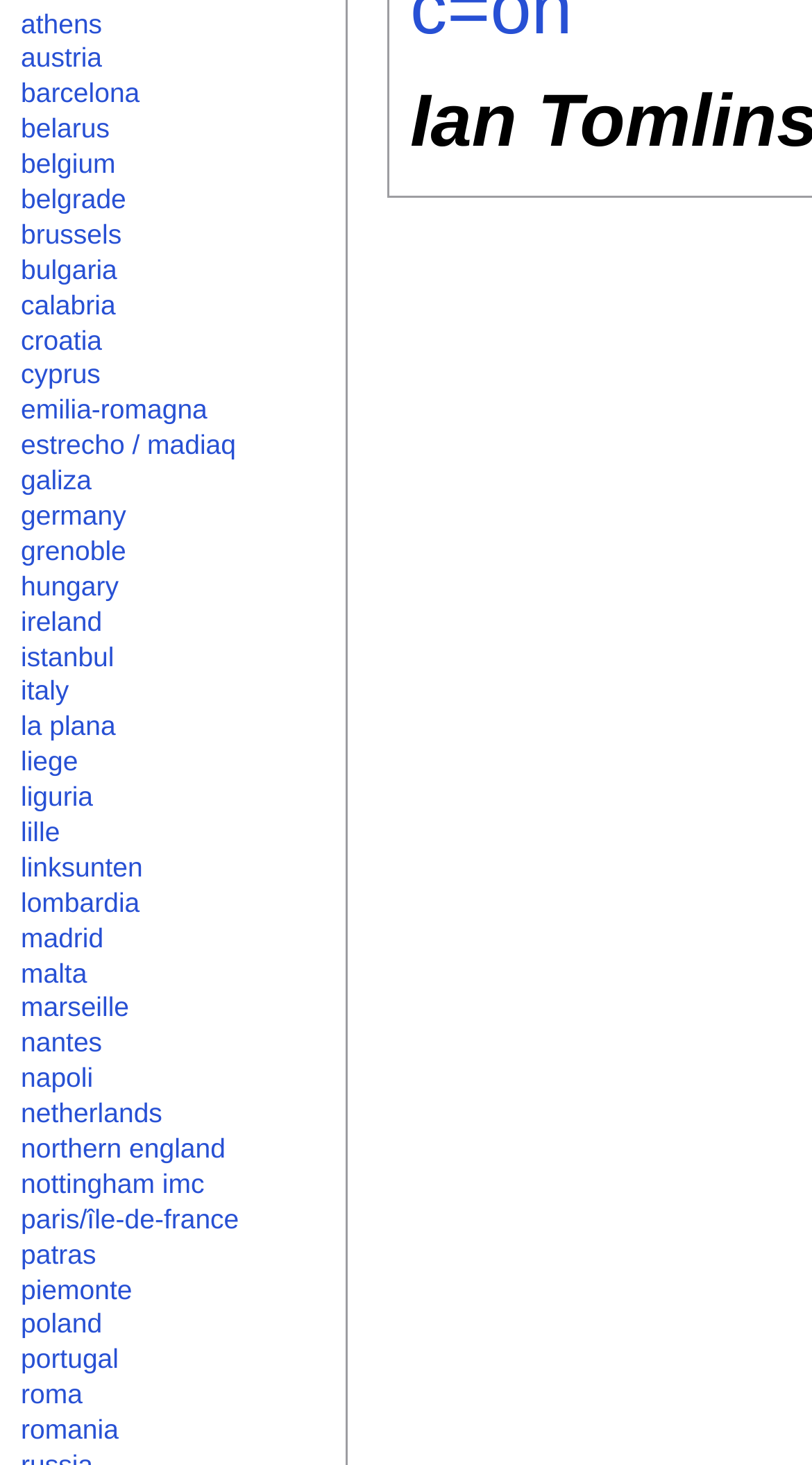Determine the bounding box coordinates for the element that should be clicked to follow this instruction: "go to barcelona". The coordinates should be given as four float numbers between 0 and 1, in the format [left, top, right, bottom].

[0.026, 0.053, 0.172, 0.074]